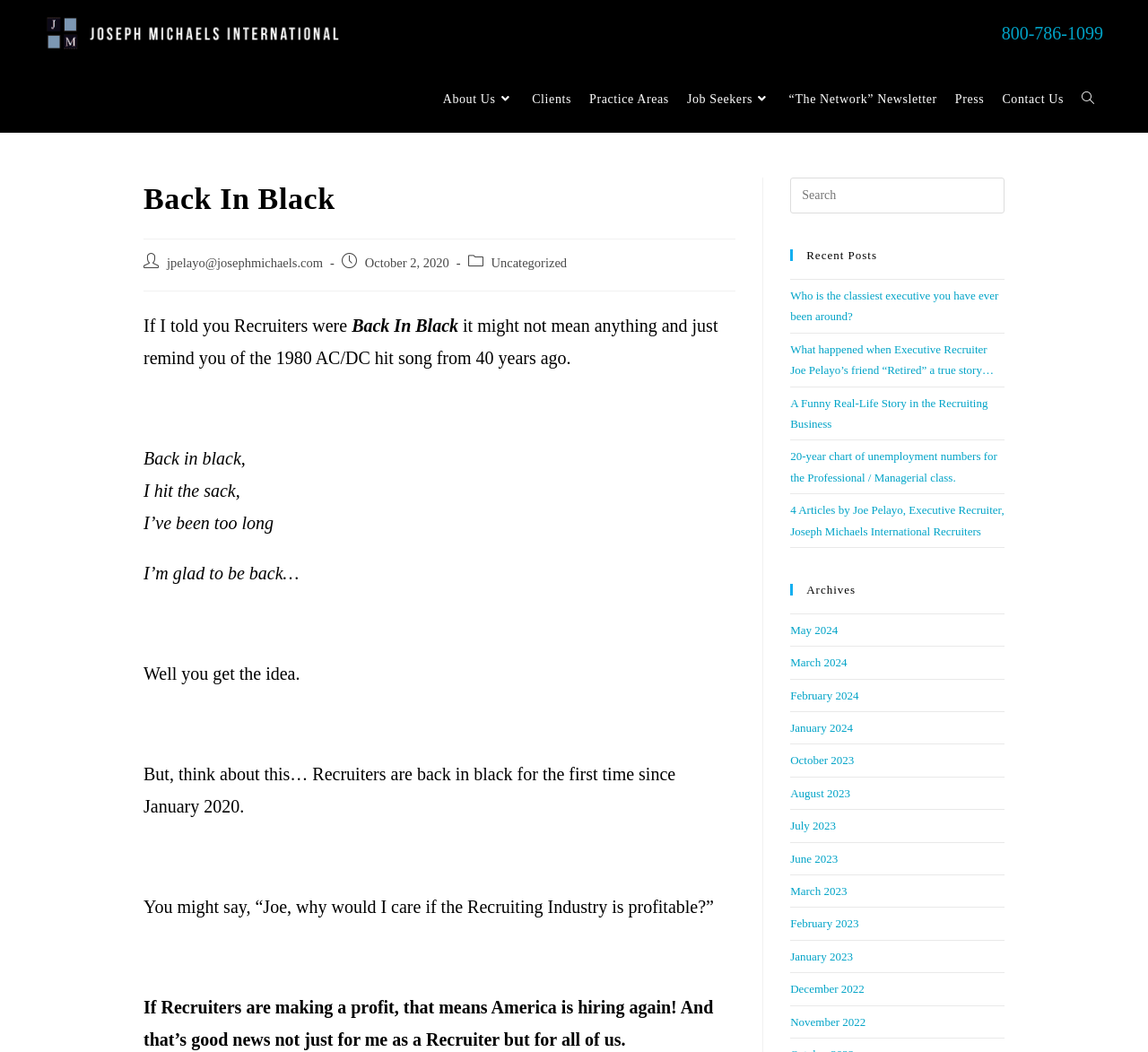Find the bounding box coordinates for the HTML element described as: "jpelayo@josephmichaels.com". The coordinates should consist of four float values between 0 and 1, i.e., [left, top, right, bottom].

[0.145, 0.243, 0.281, 0.256]